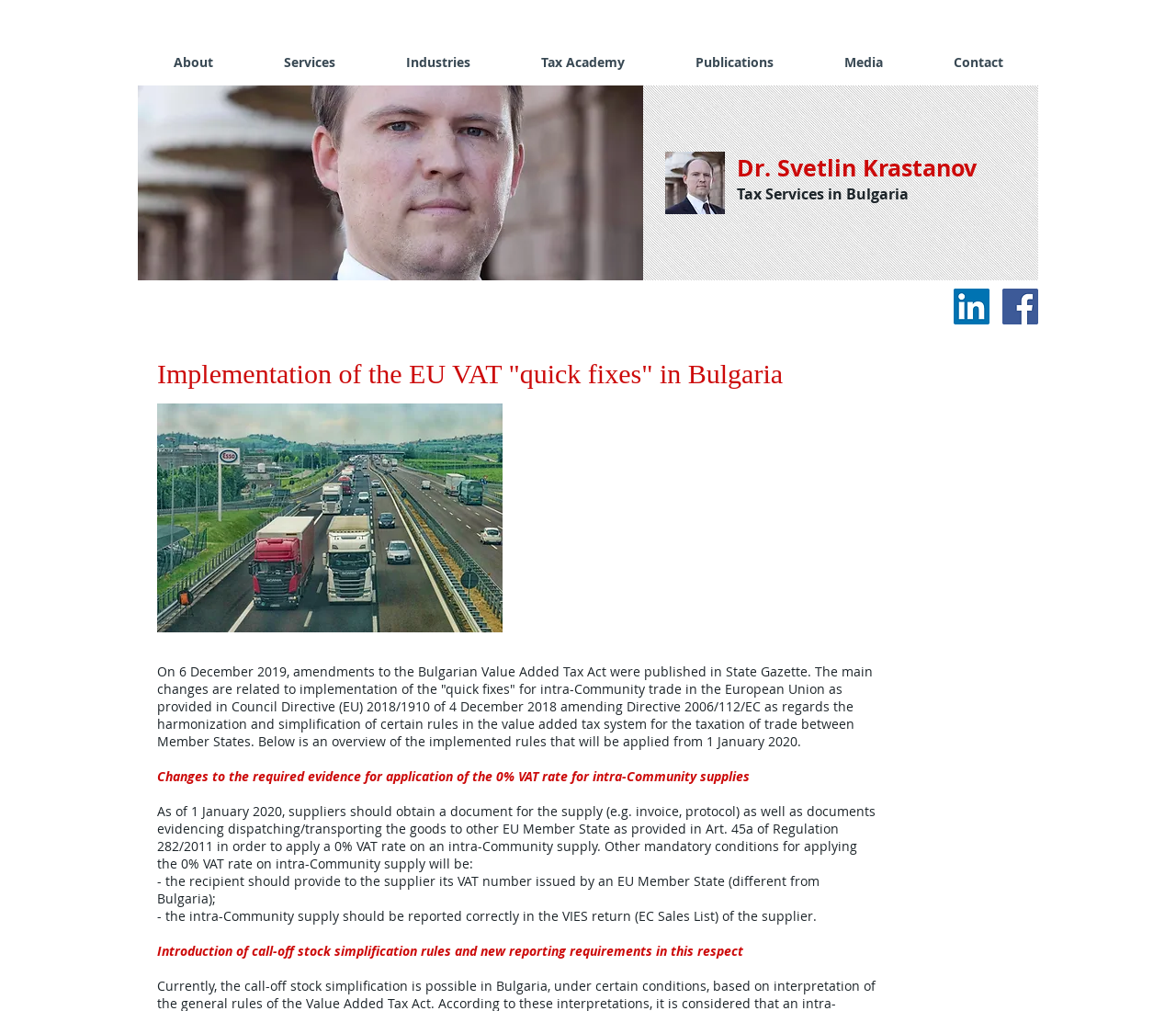What is the purpose of the document required for intra-Community supplies?
Answer the question in as much detail as possible.

I found the answer by looking at the paragraph of text that mentions the required document for intra-Community supplies, which states that the document is needed to apply a 0% VAT rate on an intra-Community supply.